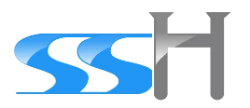What is the logo integral to?
Using the visual information, reply with a single word or short phrase.

Brand's identity